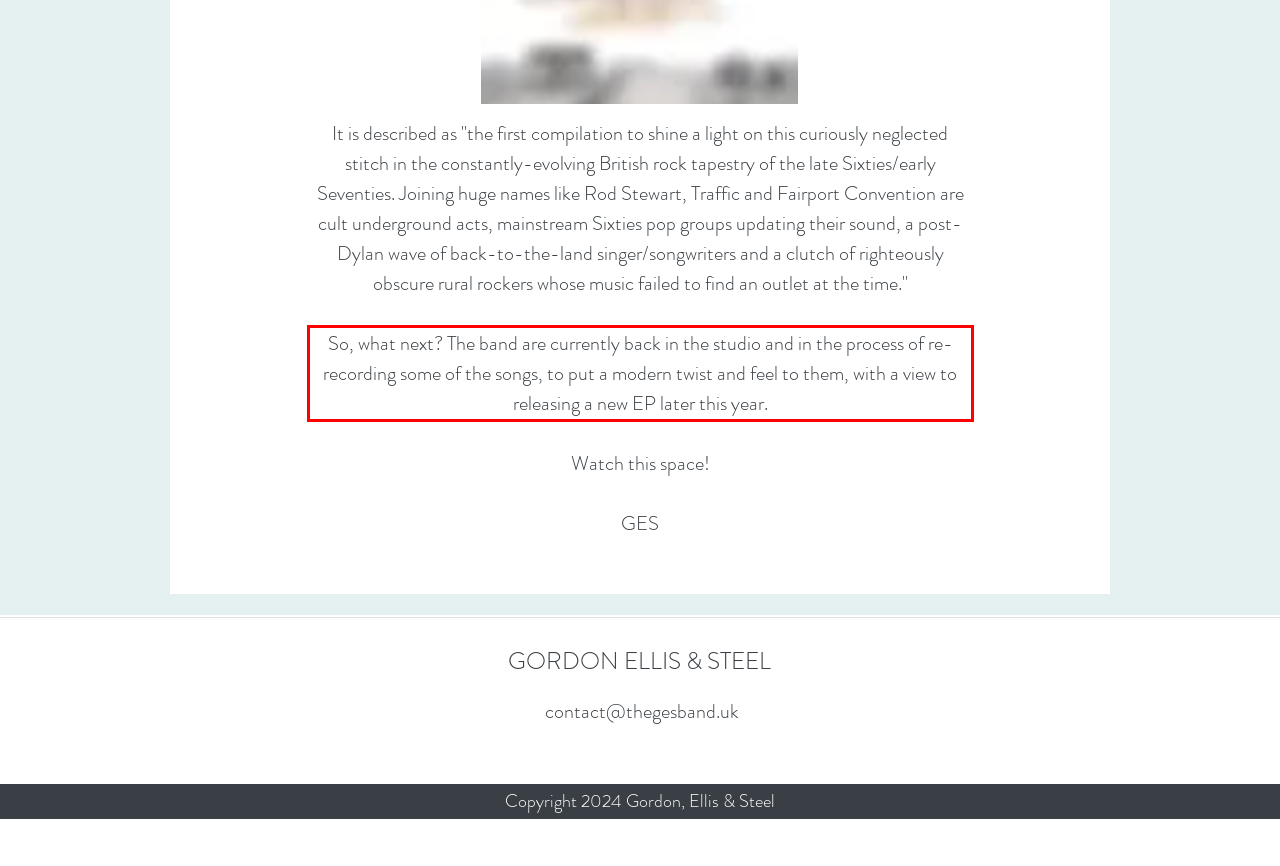Given a screenshot of a webpage containing a red rectangle bounding box, extract and provide the text content found within the red bounding box.

So, what next? The band are currently back in the studio and in the process of re-recording some of the songs, to put a modern twist and feel to them, with a view to releasing a new EP later this year.